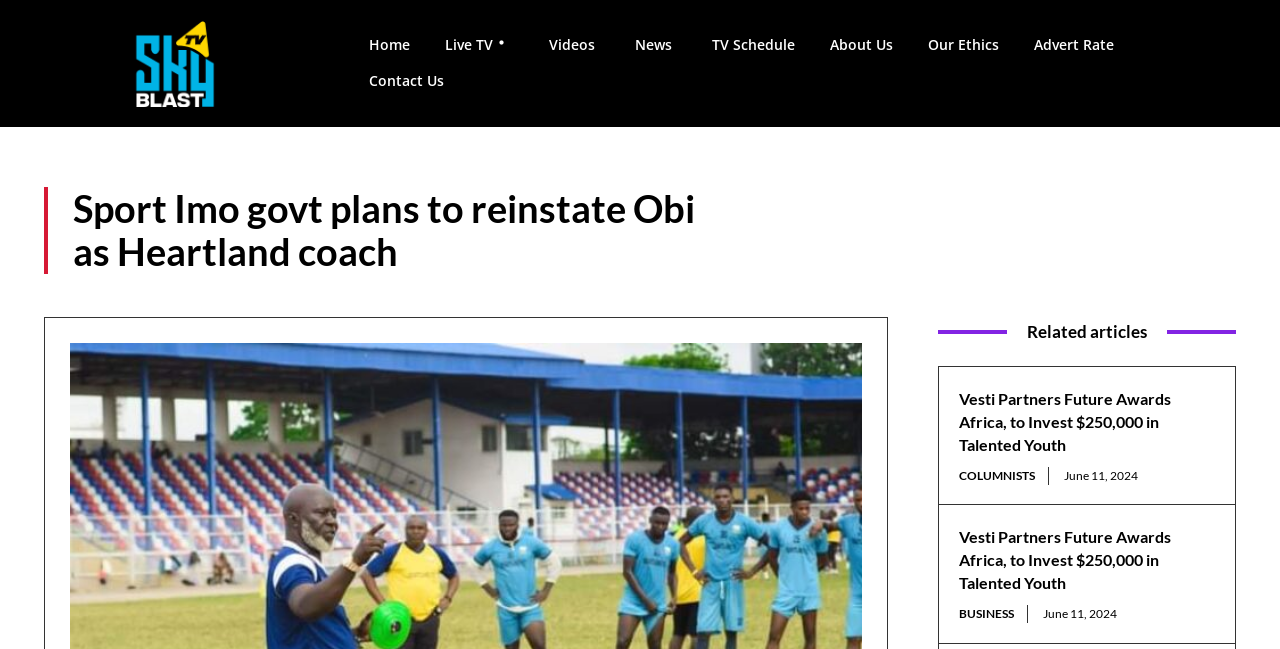How many main navigation links are there?
Offer a detailed and full explanation in response to the question.

I counted the number of links in the main navigation menu, which are 'Home', 'Live TV', 'Videos', 'News', 'TV Schedule', 'About Us', 'Our Ethics', and 'Advert Rate'. There are 8 links in total.